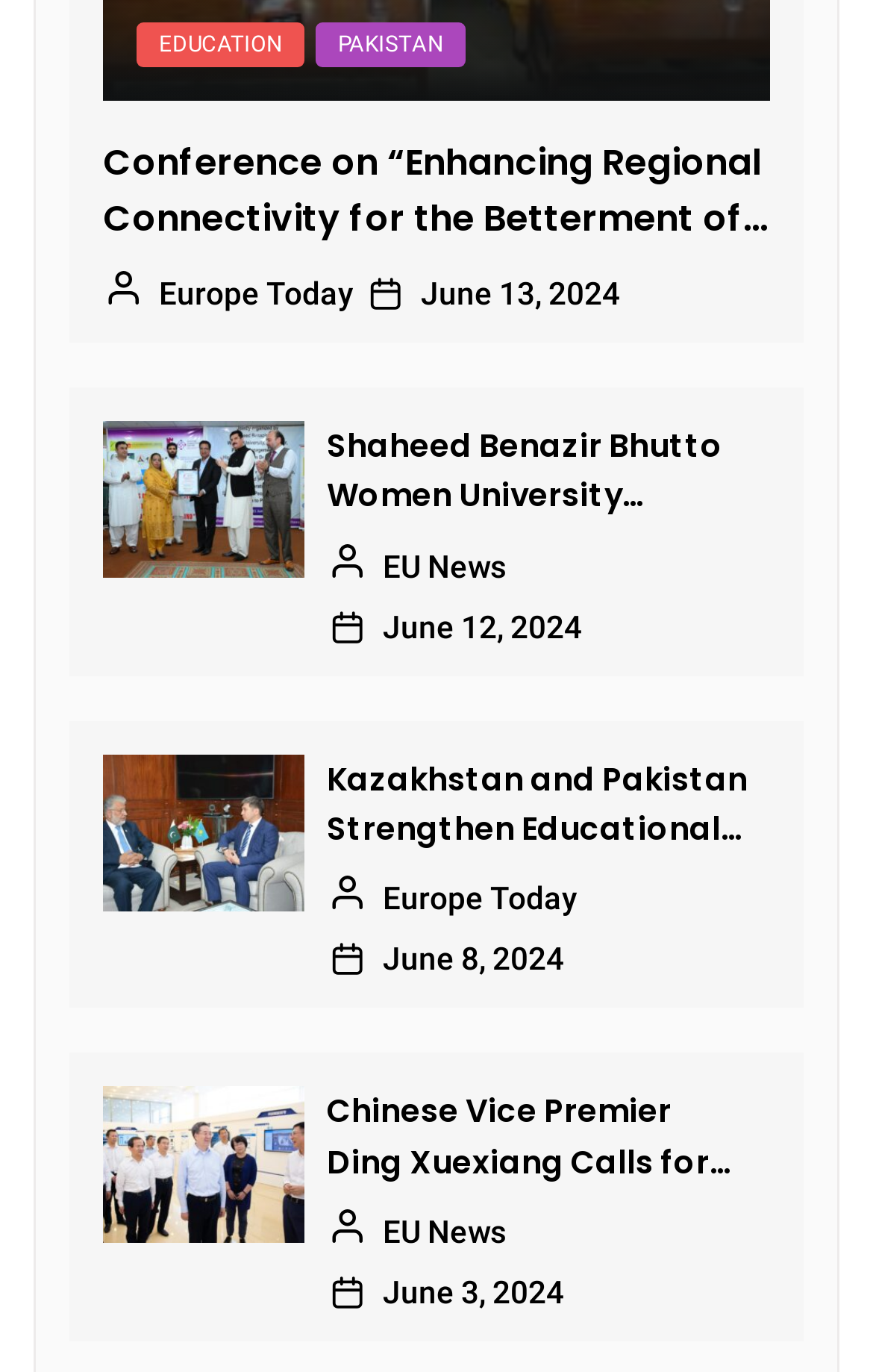Please use the details from the image to answer the following question comprehensively:
What university honored Mr. Khalid Taimur Akram?

The university that honored Mr. Khalid Taimur Akram can be found in the heading element with bounding box coordinates [0.374, 0.306, 0.856, 0.38]. The text content of this element is 'Shaheed Benazir Bhutto Women University (SBBWU), Peshawar honours Mr. Khalid Taimur Akram'.